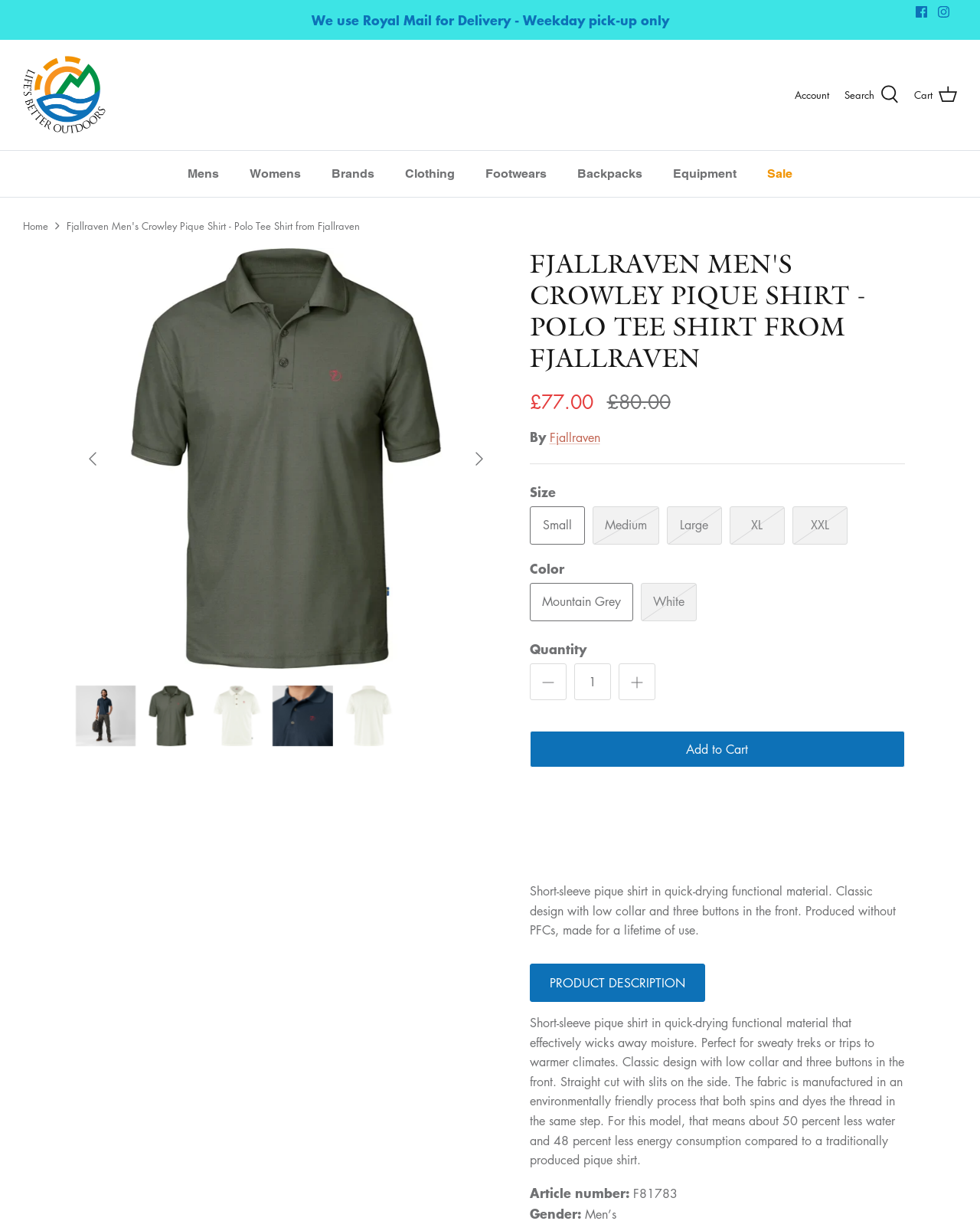What is the price of the Fjallraven Men's Crowley Pique Shirt?
Provide an in-depth answer to the question, covering all aspects.

I found the price of the shirt by looking at the text '£77.00' which is located below the product title and above the product description.